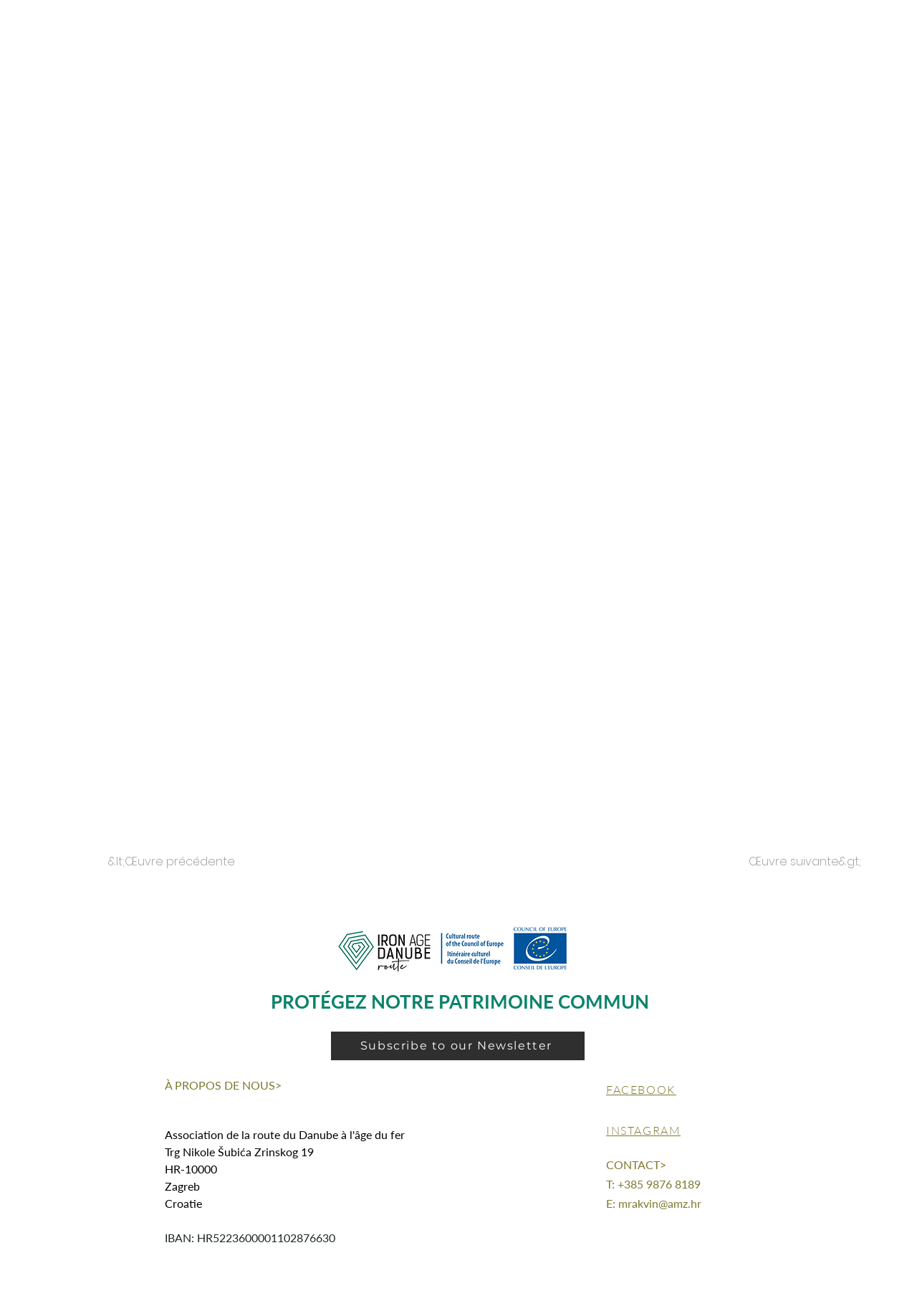Respond with a single word or phrase for the following question: 
What is the email address to contact?

mrakvin@amz.hr